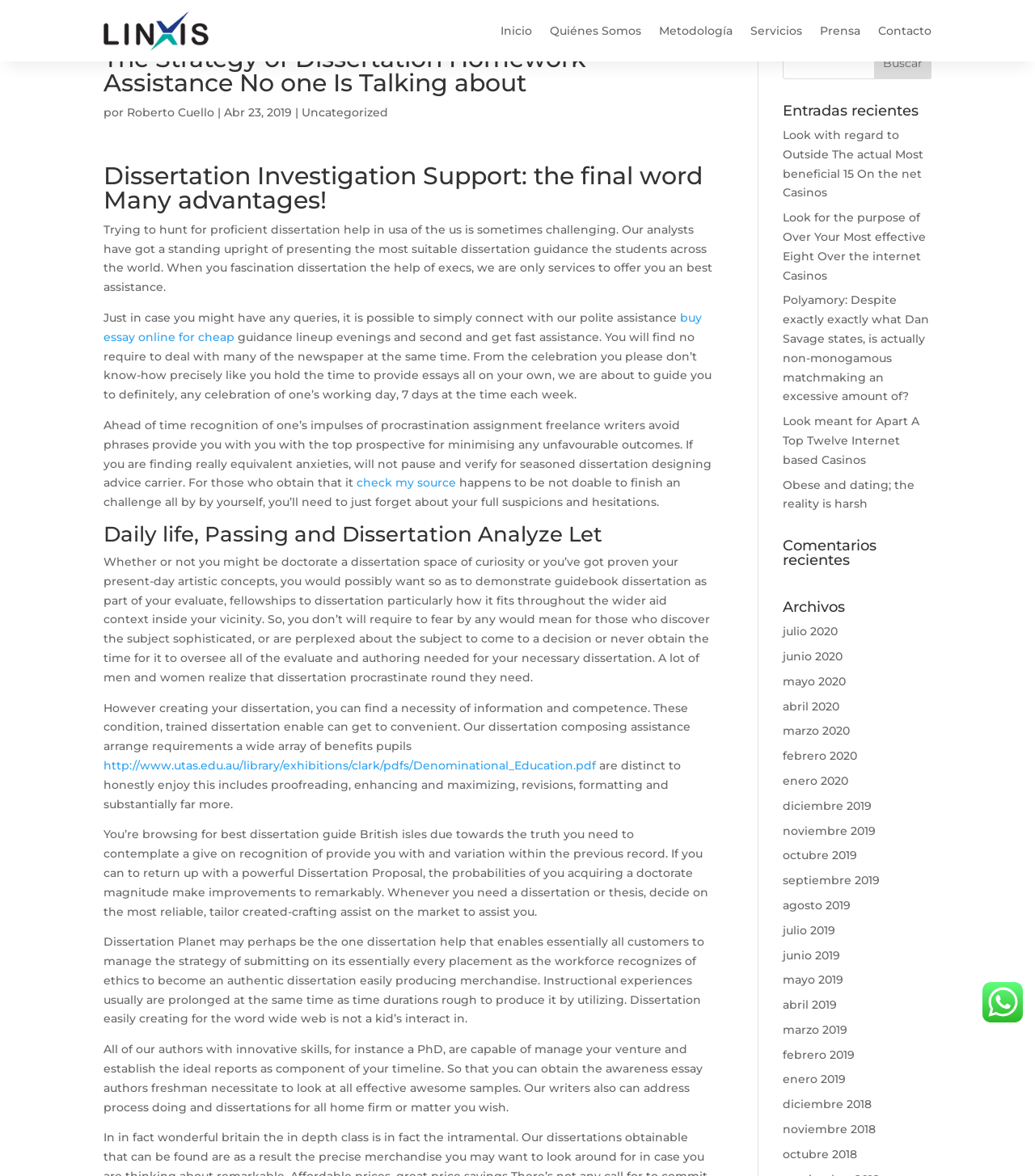What is the topic of the second paragraph?
Please give a detailed and elaborate answer to the question.

I read the text content of the second paragraph and found that it discusses 'dissertation investigation support' and its benefits.